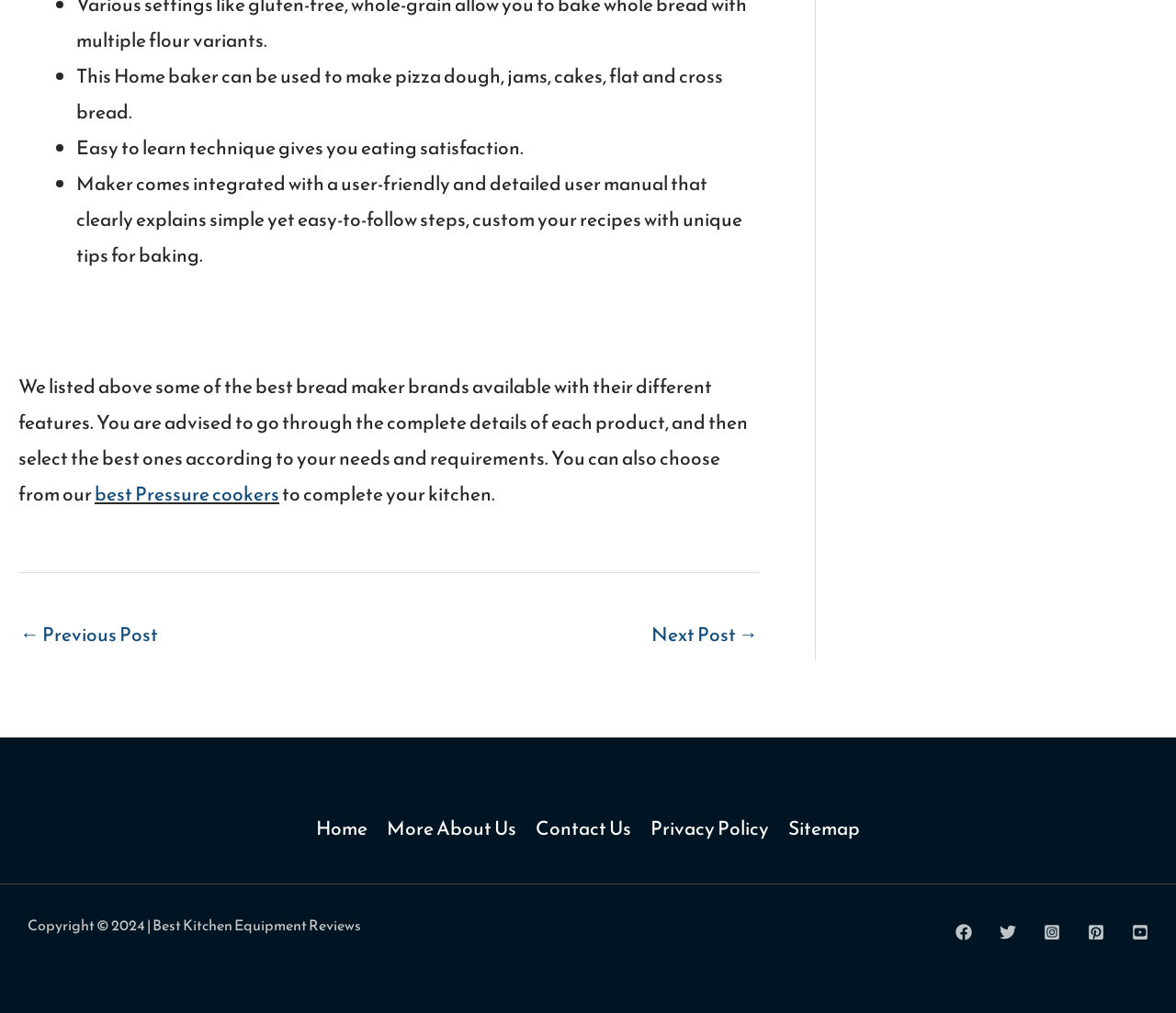Provide the bounding box coordinates of the UI element this sentence describes: "Next Post →".

[0.554, 0.606, 0.645, 0.65]